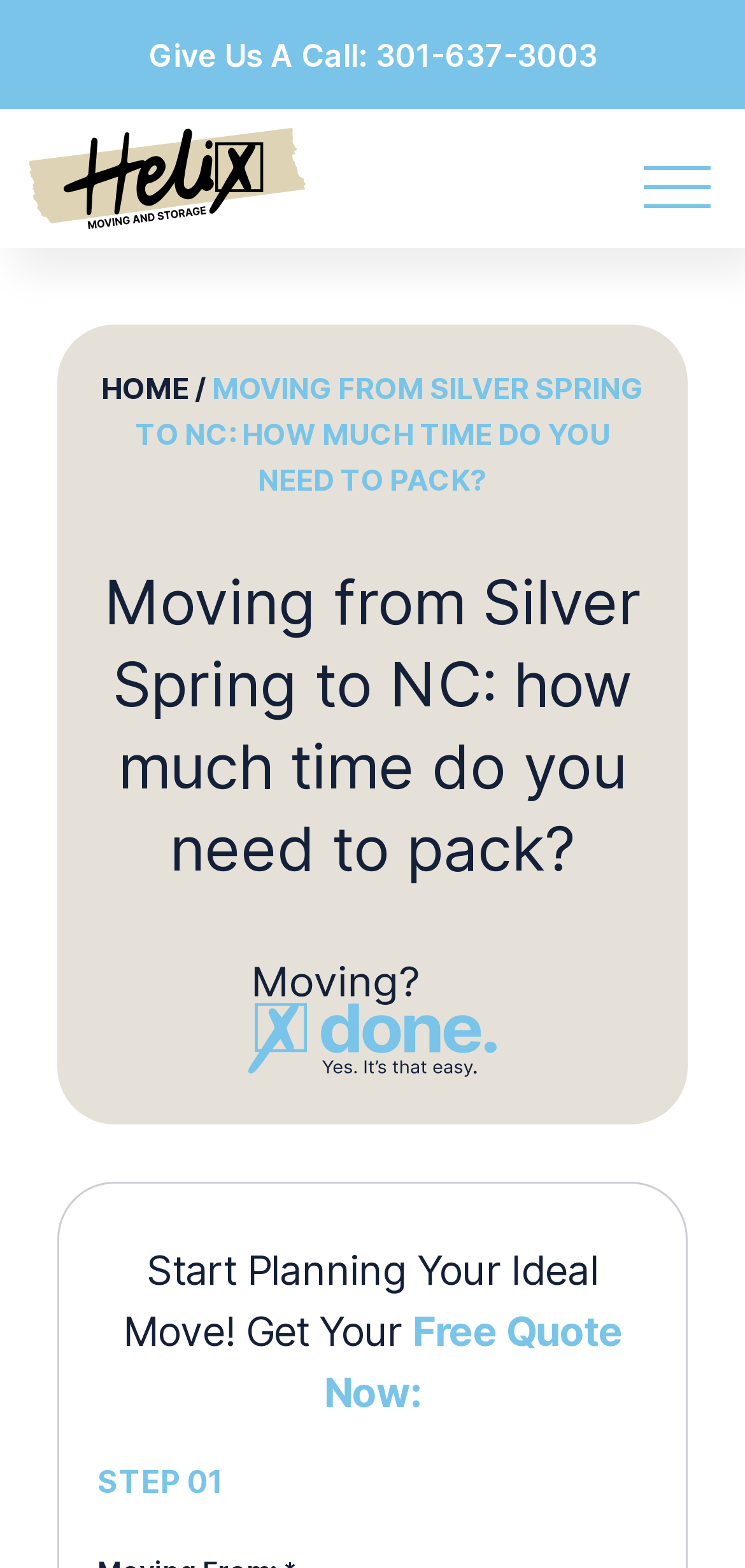Generate the text content of the main headline of the webpage.

Moving from Silver Spring to NC: how much time do you need to pack?